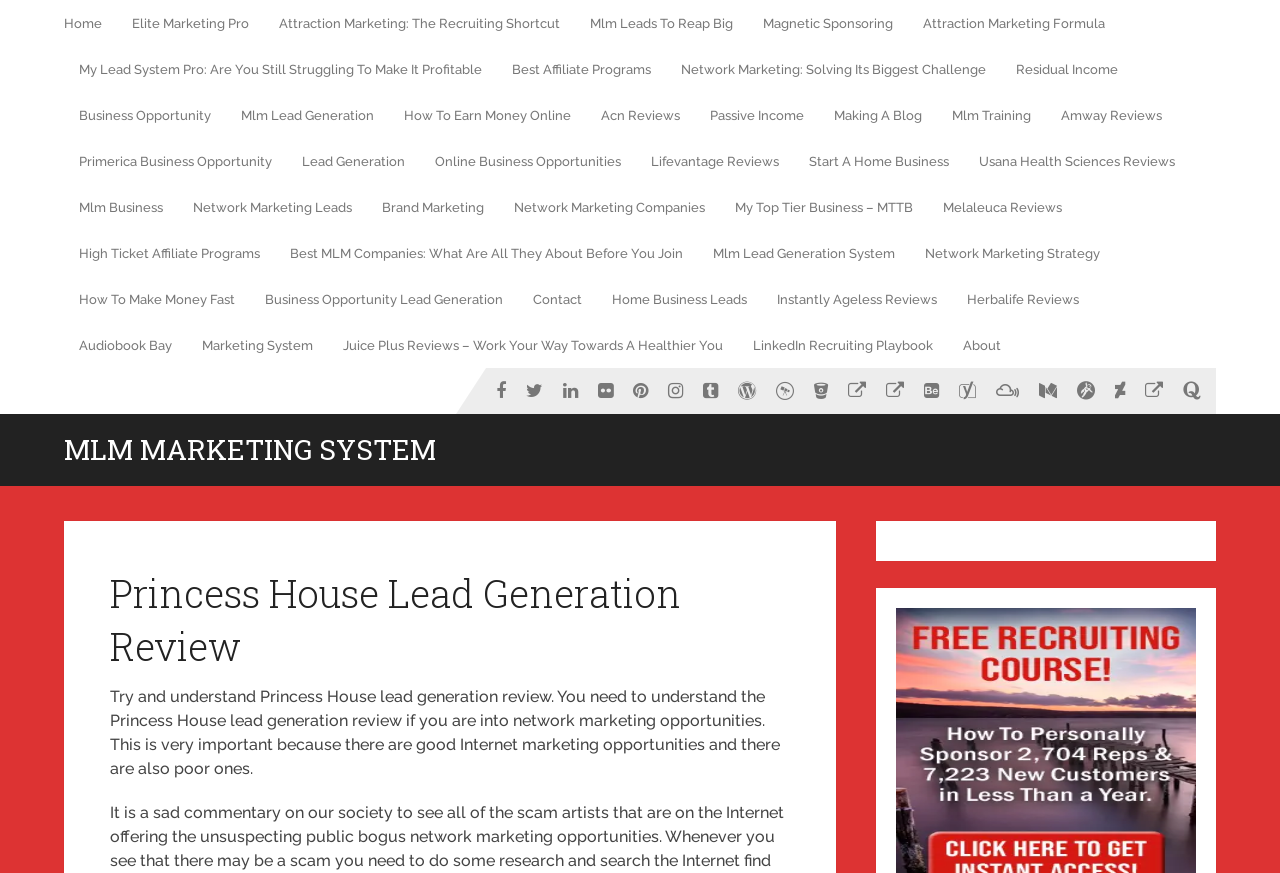What is the purpose of the webpage?
Based on the image, answer the question with as much detail as possible.

The webpage seems to be designed to provide information and reviews on various network marketing opportunities, including Princess House lead generation review, as indicated by the text content and the numerous links to different marketing systems and opportunities.